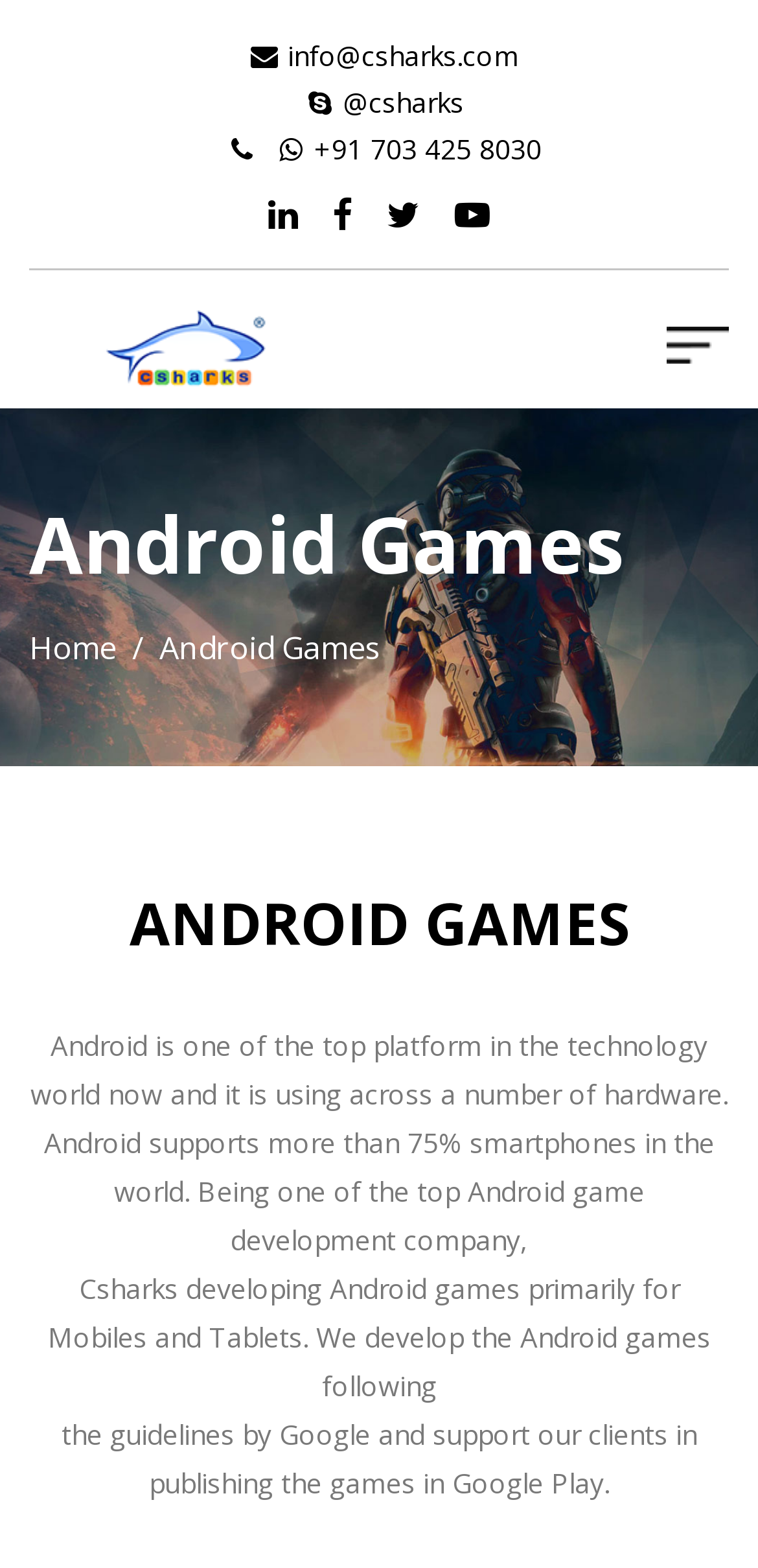Kindly respond to the following question with a single word or a brief phrase: 
What percentage of smartphones does Android support?

75%